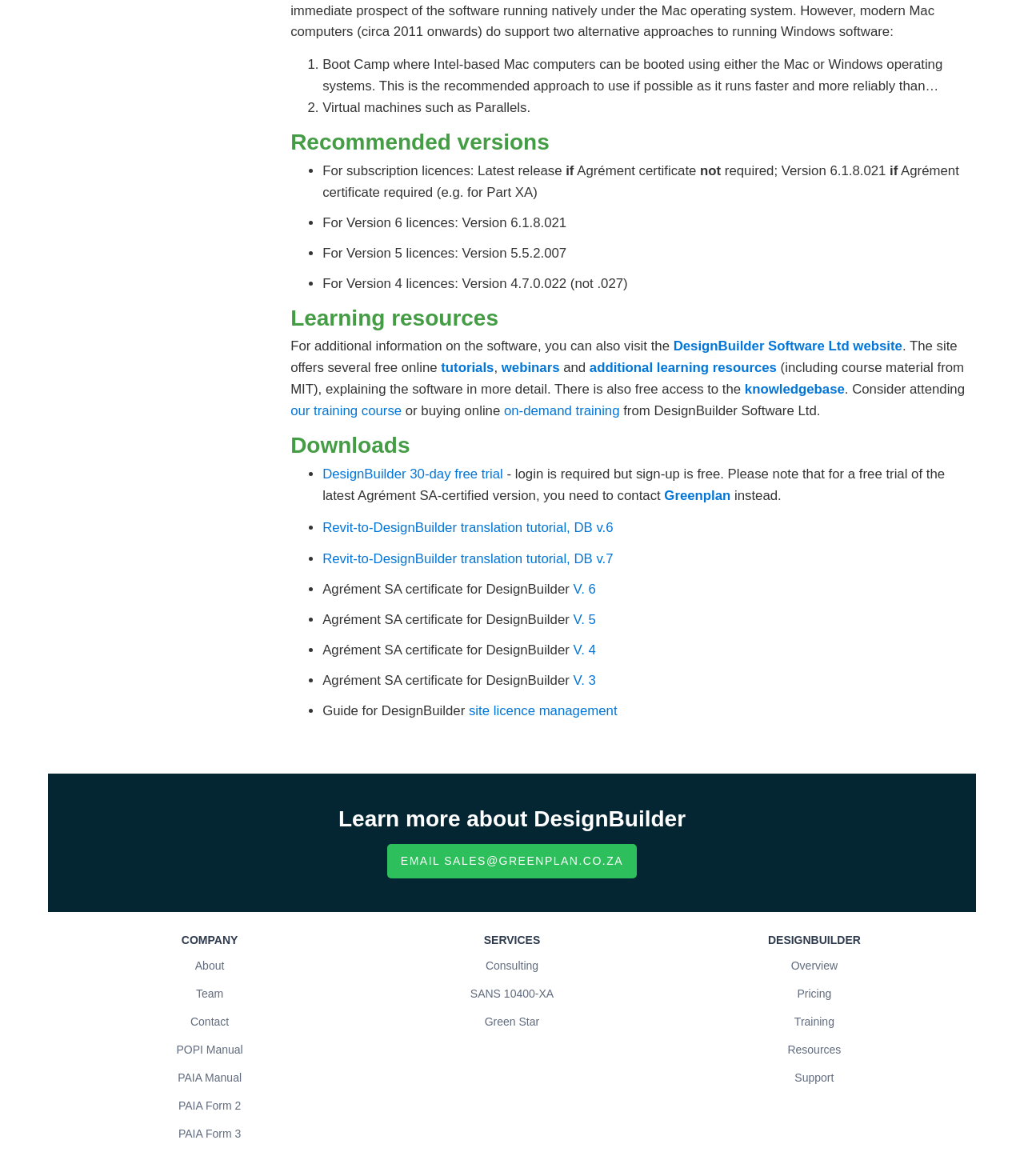With reference to the screenshot, provide a detailed response to the question below:
What is the purpose of the Revit-to-DesignBuilder translation tutorial?

The Revit-to-DesignBuilder translation tutorial is likely intended to guide users on how to translate or convert files from Revit to DesignBuilder, which suggests that DesignBuilder is compatible with Revit files and can be used for similar purposes.